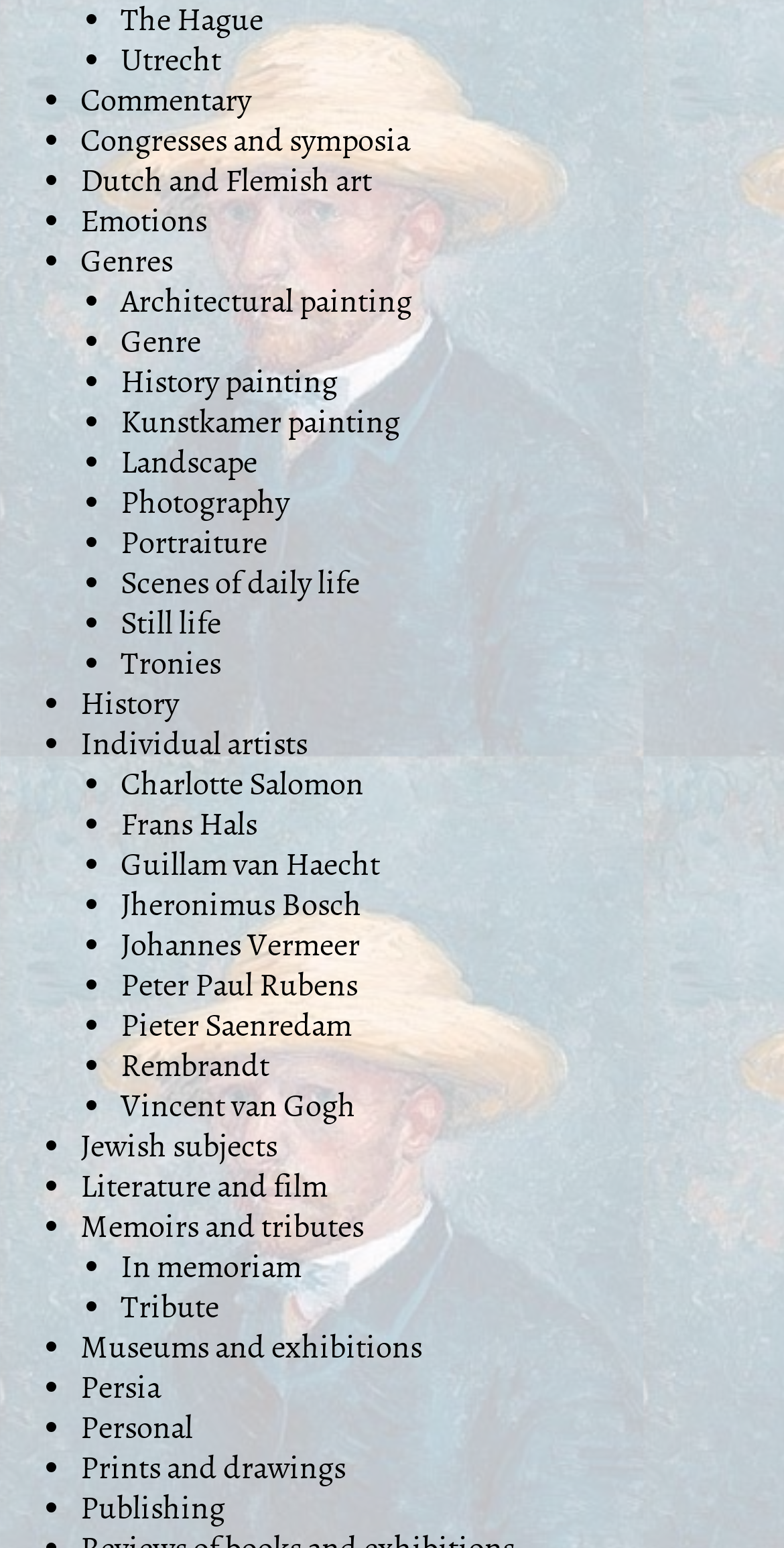What is the last artist listed?
Answer the question based on the image using a single word or a brief phrase.

Vincent van Gogh